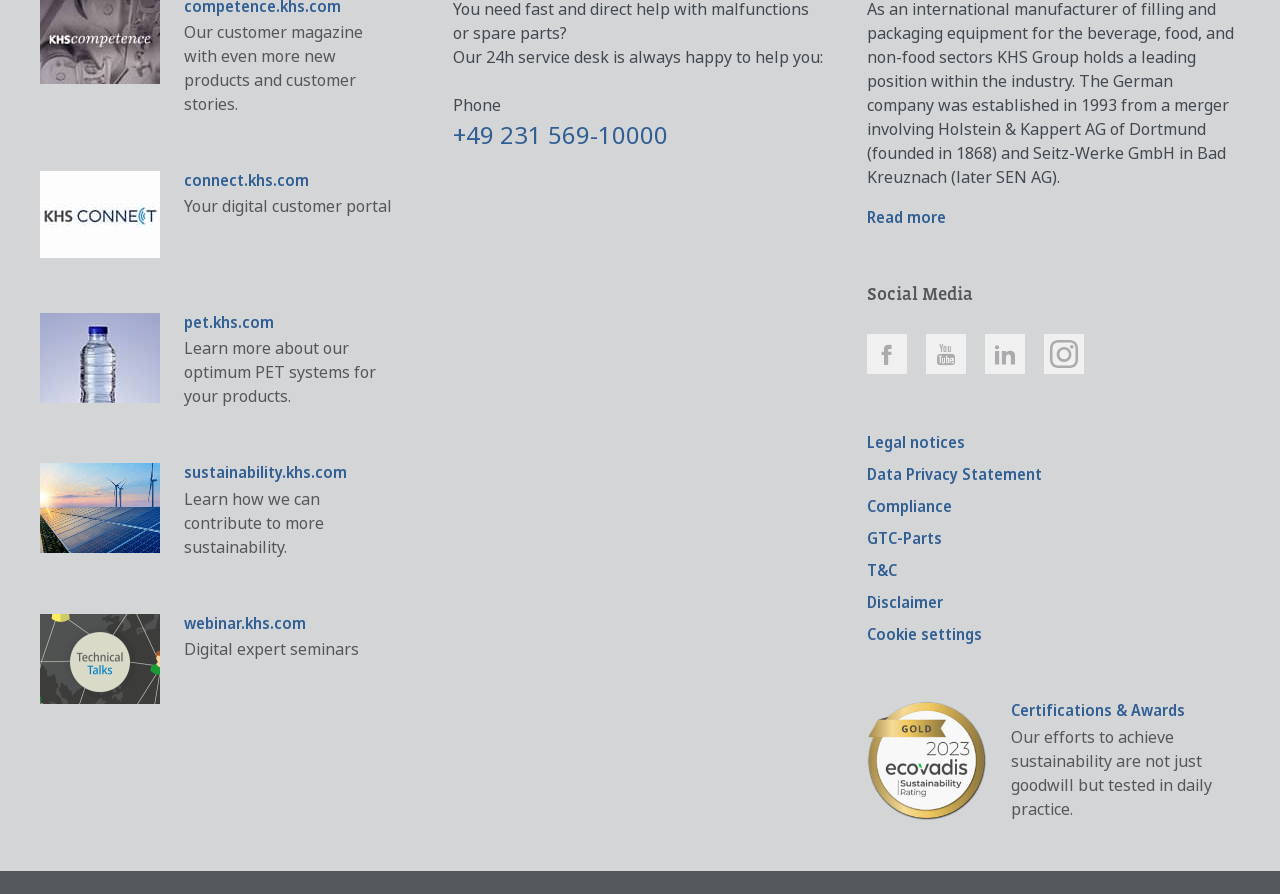Provide a one-word or brief phrase answer to the question:
What is the purpose of the 24h service desk?

to help